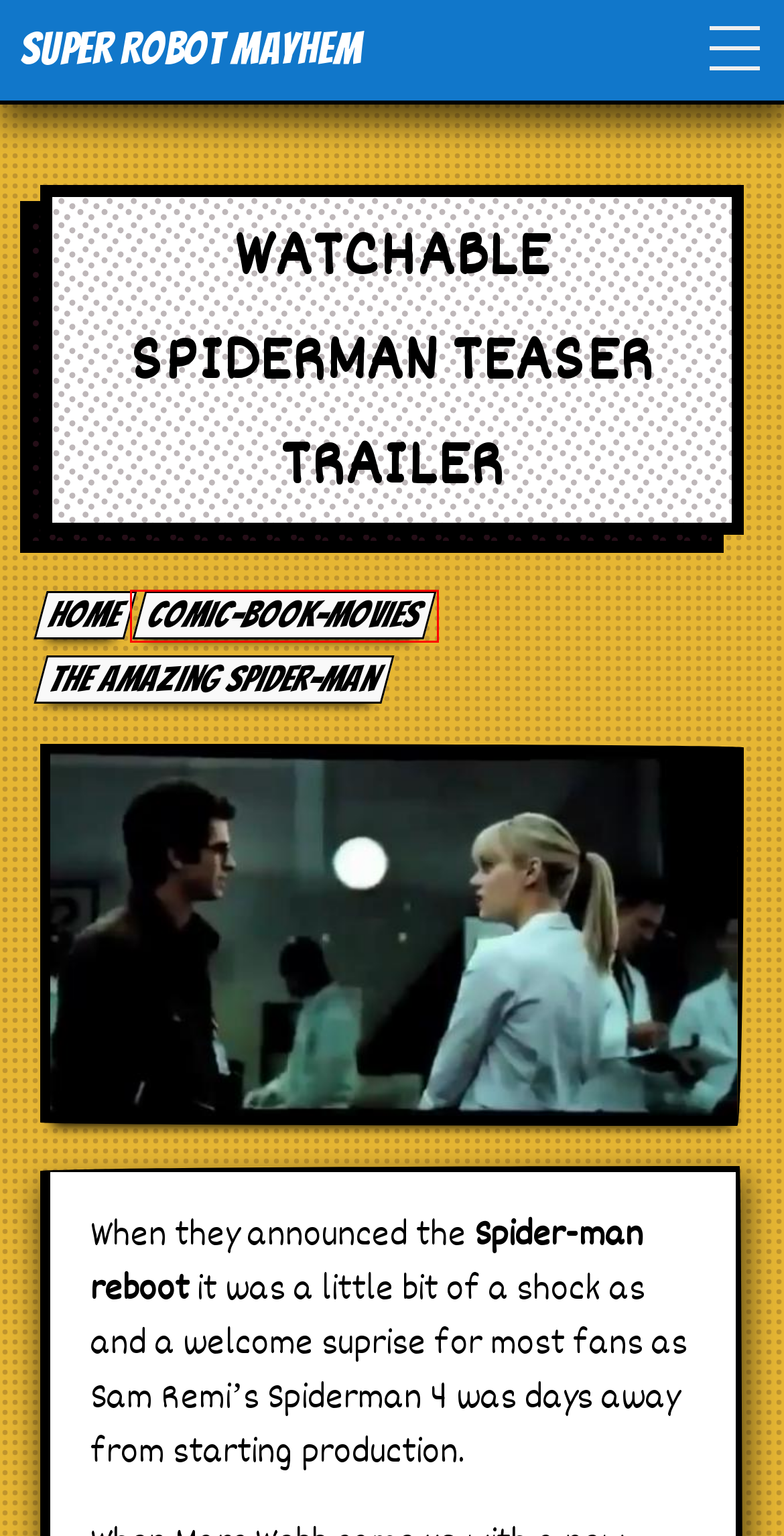Given a webpage screenshot with a red bounding box around a particular element, identify the best description of the new webpage that will appear after clicking on the element inside the red bounding box. Here are the candidates:
A. Latest Comic book movie news and trailers
B. Tobey Maguire and Andrew Garfield on the Spider-man No Way Home set
C. Leaked concept art for Tobey Maguire and Andrew Garfield Spider-man costumes
D. Gwen Stacy will be in a few Spider-Man sequels
E. Privacy Policy
F. Spider-man no way home trailer screenshots confirm loads of previous rumors
G. ew.com Spider-man movie pictures - Full Costume and Gwen Stacy
H. Amazing Spider-man

A